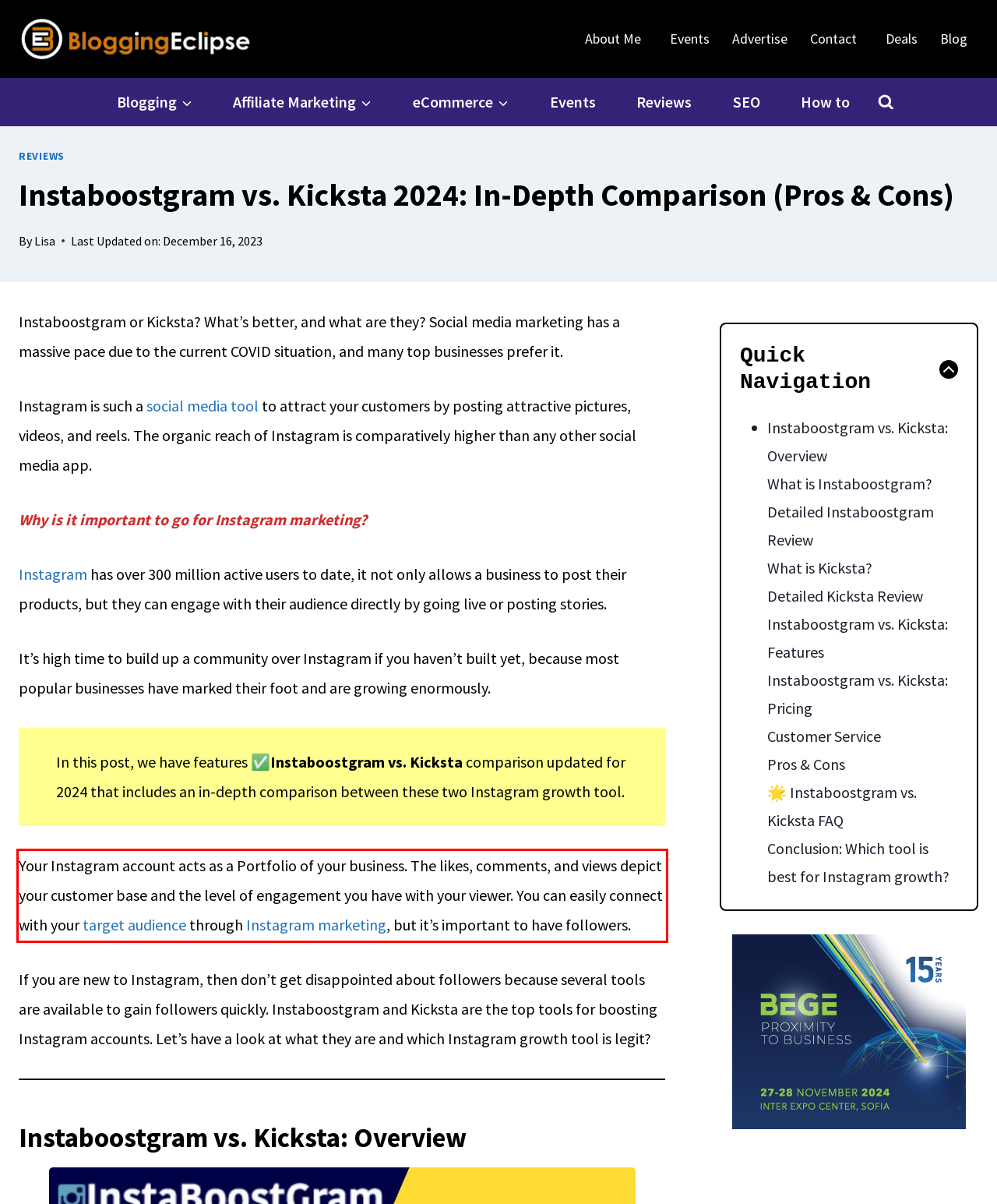You are presented with a screenshot containing a red rectangle. Extract the text found inside this red bounding box.

Your Instagram account acts as a Portfolio of your business. The likes, comments, and views depict your customer base and the level of engagement you have with your viewer. You can easily connect with your target audience through Instagram marketing, but it’s important to have followers.